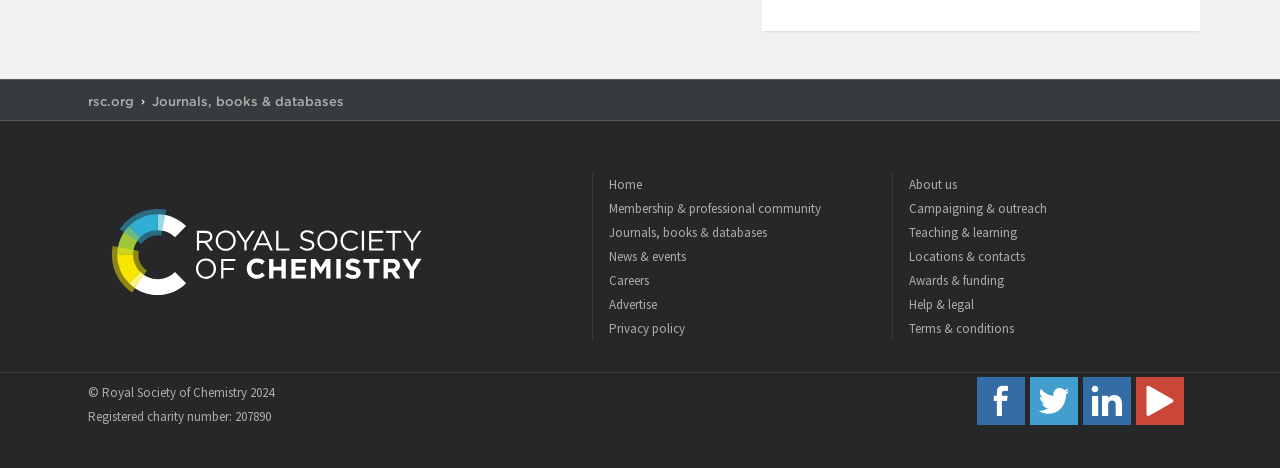What is the charity number of the organization?
Using the visual information from the image, give a one-word or short-phrase answer.

207890